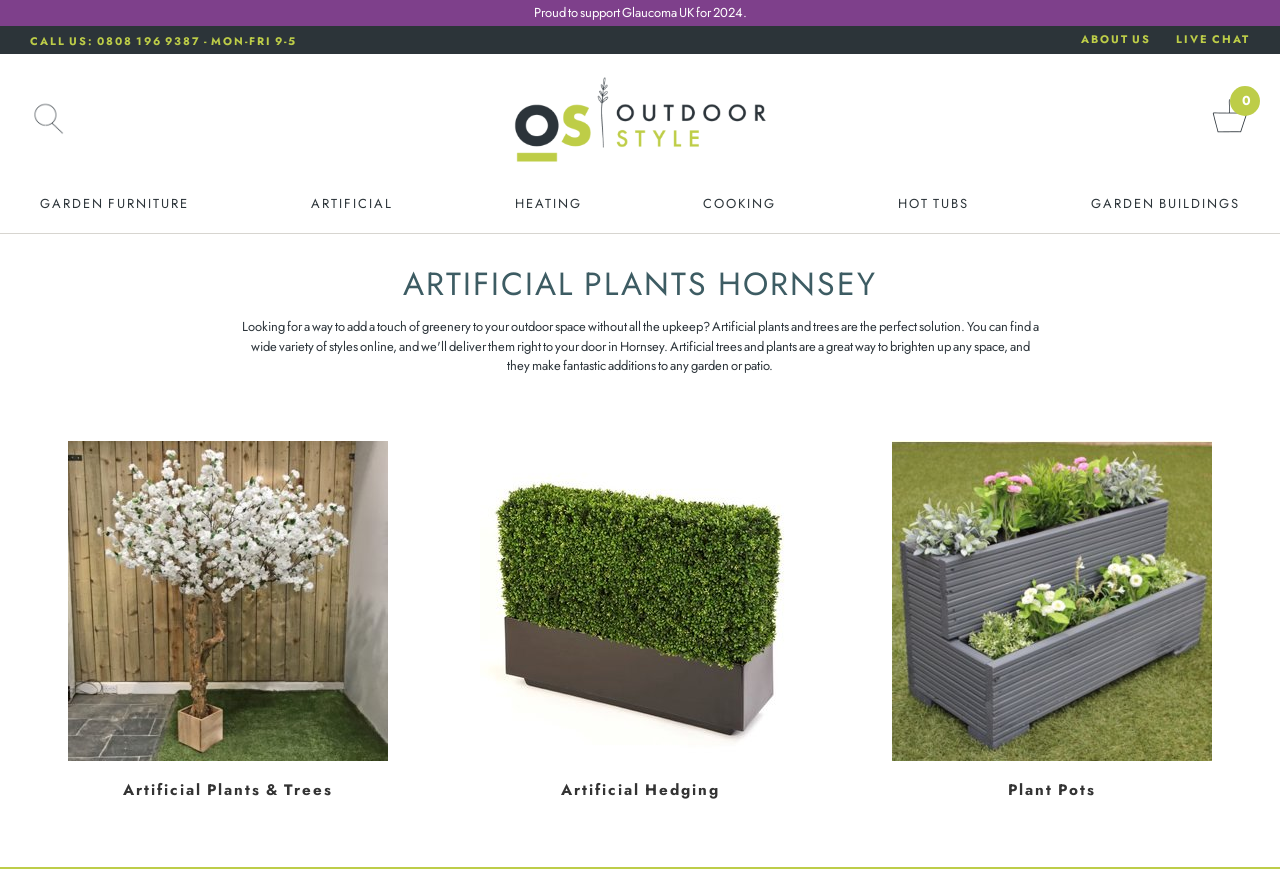Please provide a brief answer to the following inquiry using a single word or phrase:
What is the type of furniture listed on the webpage?

Garden Furniture